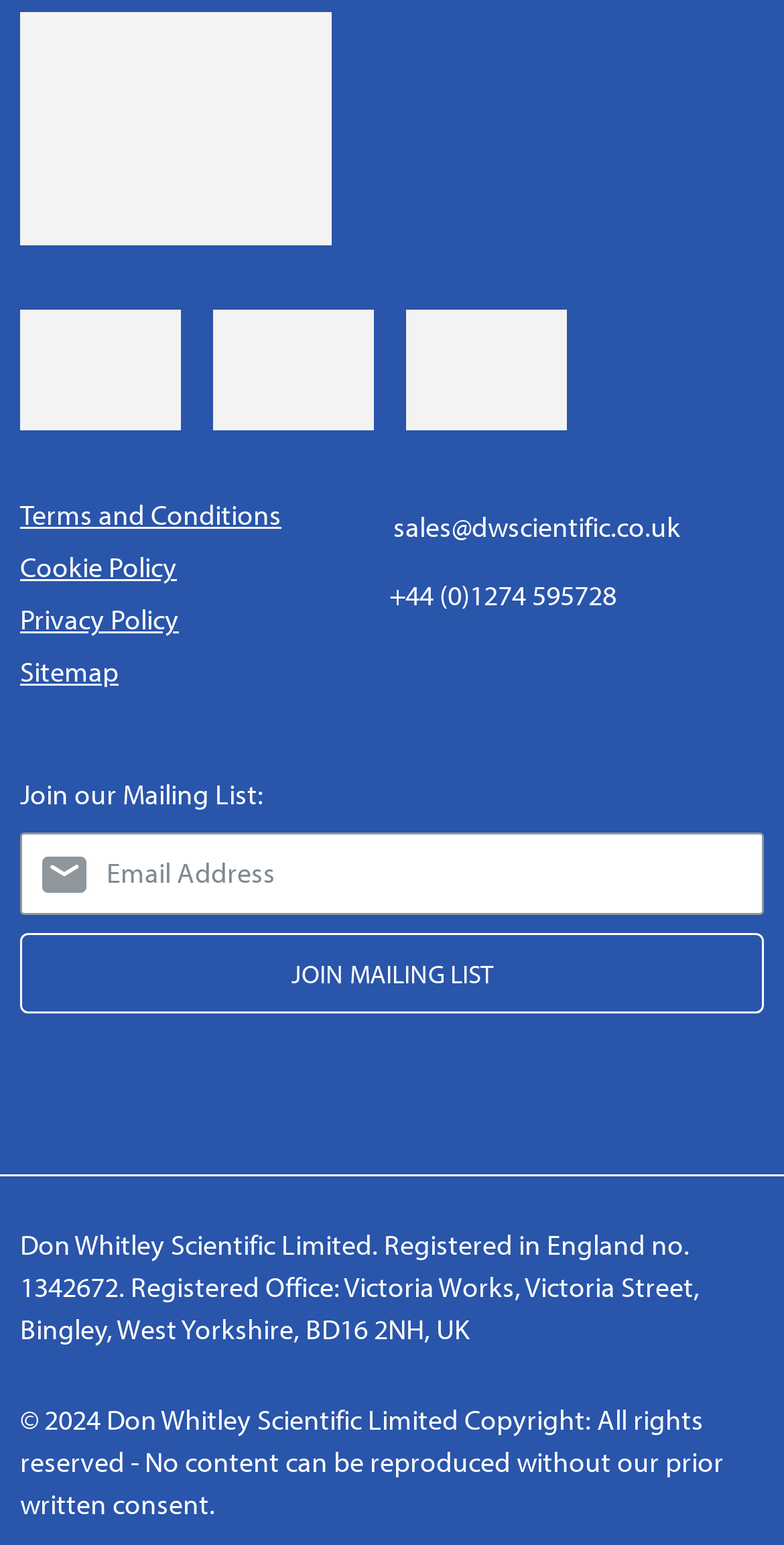Find the bounding box coordinates of the element you need to click on to perform this action: 'Join the mailing list'. The coordinates should be represented by four float values between 0 and 1, in the format [left, top, right, bottom].

[0.026, 0.603, 0.974, 0.655]